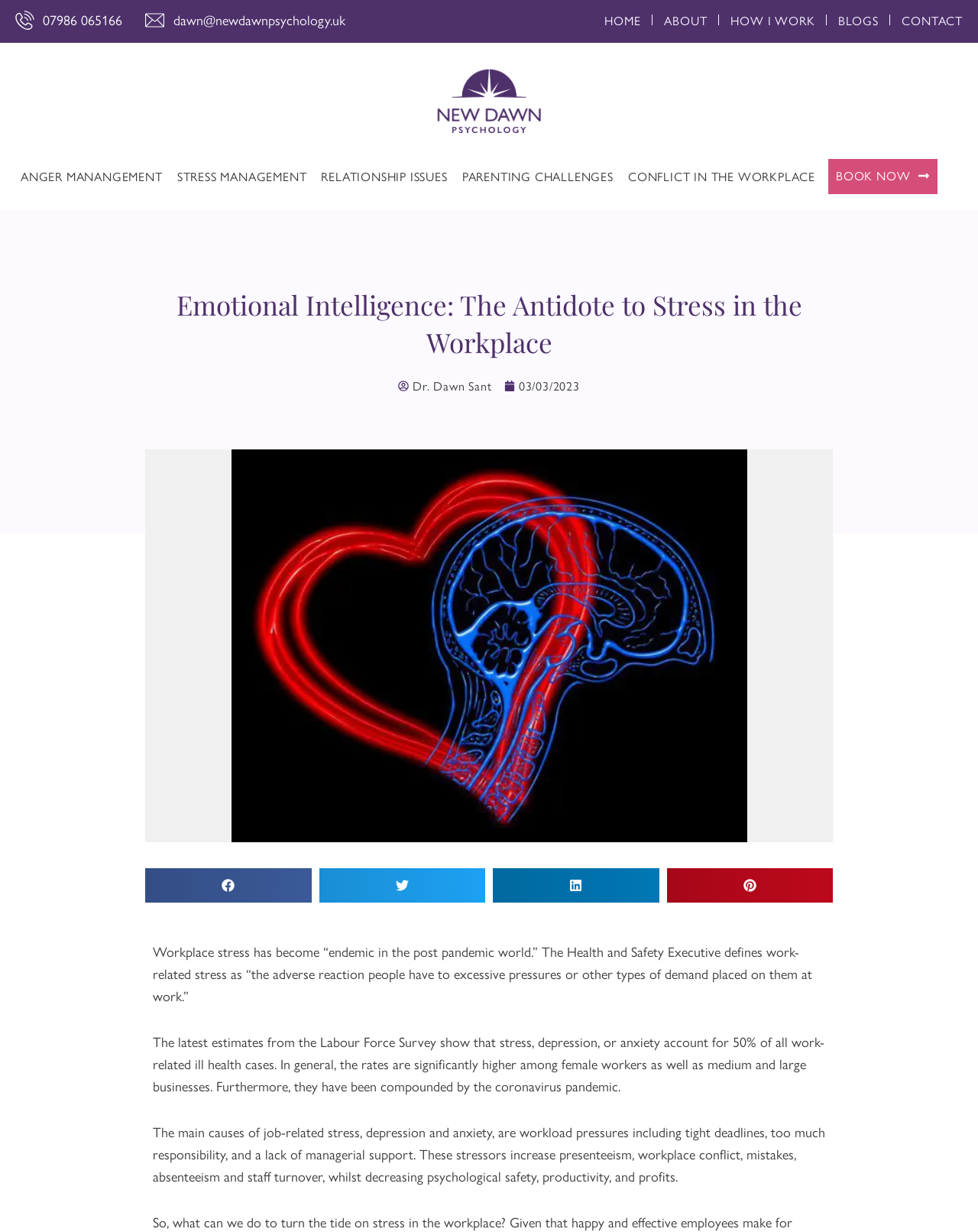Please specify the bounding box coordinates of the clickable region to carry out the following instruction: "Book now". The coordinates should be four float numbers between 0 and 1, in the format [left, top, right, bottom].

[0.847, 0.129, 0.959, 0.158]